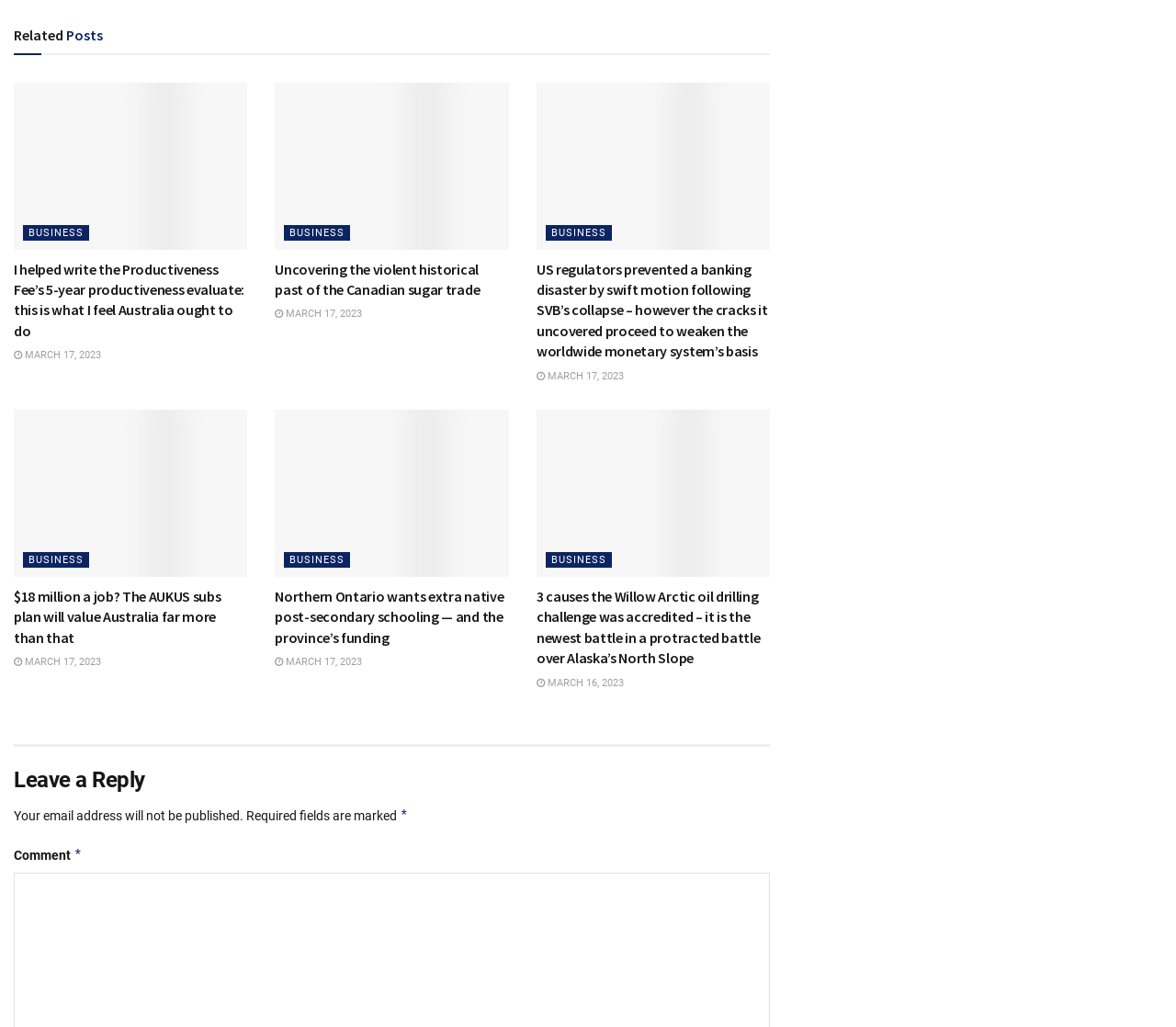Identify the bounding box of the UI element that matches this description: "Business".

[0.464, 0.538, 0.52, 0.553]